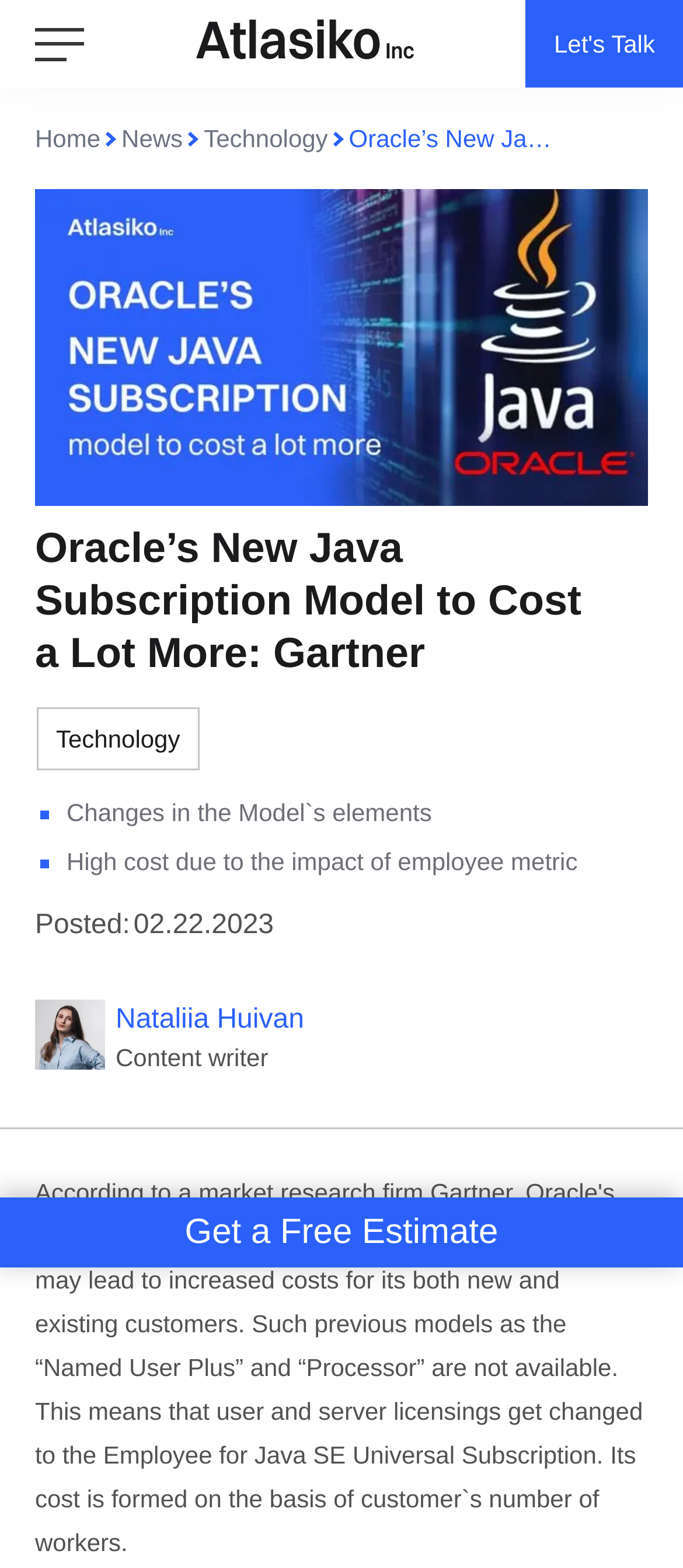How many social media platforms can you share the article on?
Using the image provided, answer with just one word or phrase.

5